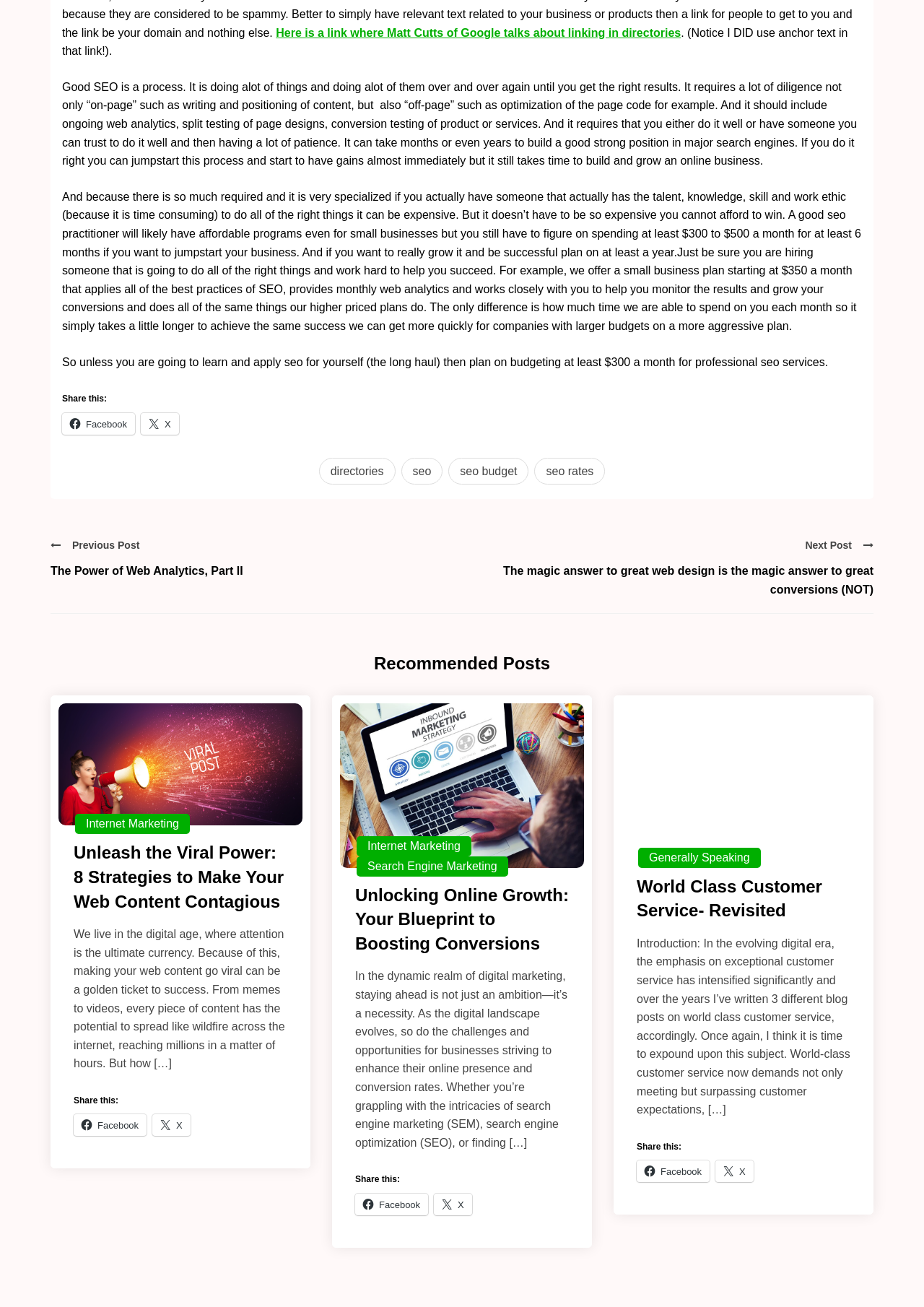Determine the bounding box coordinates of the clickable element to achieve the following action: 'Click the link to learn about SEO'. Provide the coordinates as four float values between 0 and 1, formatted as [left, top, right, bottom].

[0.345, 0.35, 0.428, 0.371]